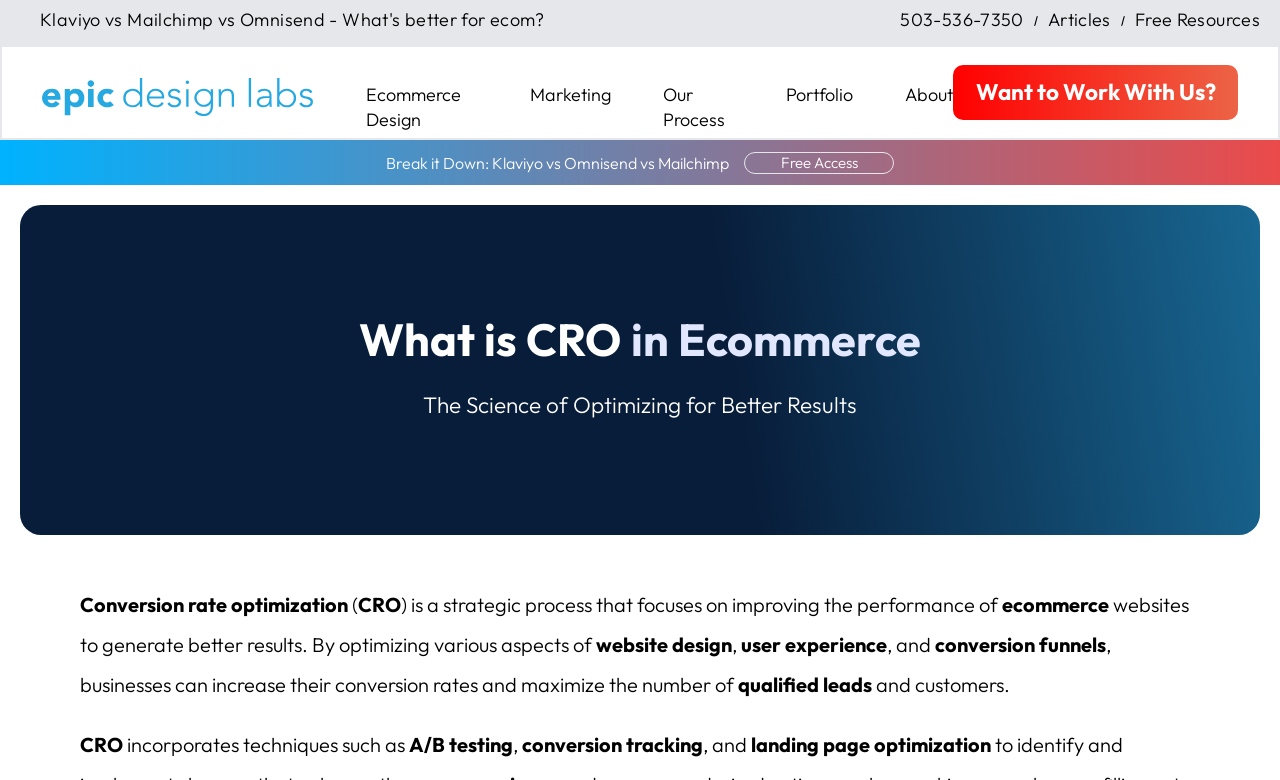Please provide the bounding box coordinates for the element that needs to be clicked to perform the instruction: "Access the 'Ecommerce Design' service". The coordinates must consist of four float numbers between 0 and 1, formatted as [left, top, right, bottom].

[0.286, 0.106, 0.36, 0.168]